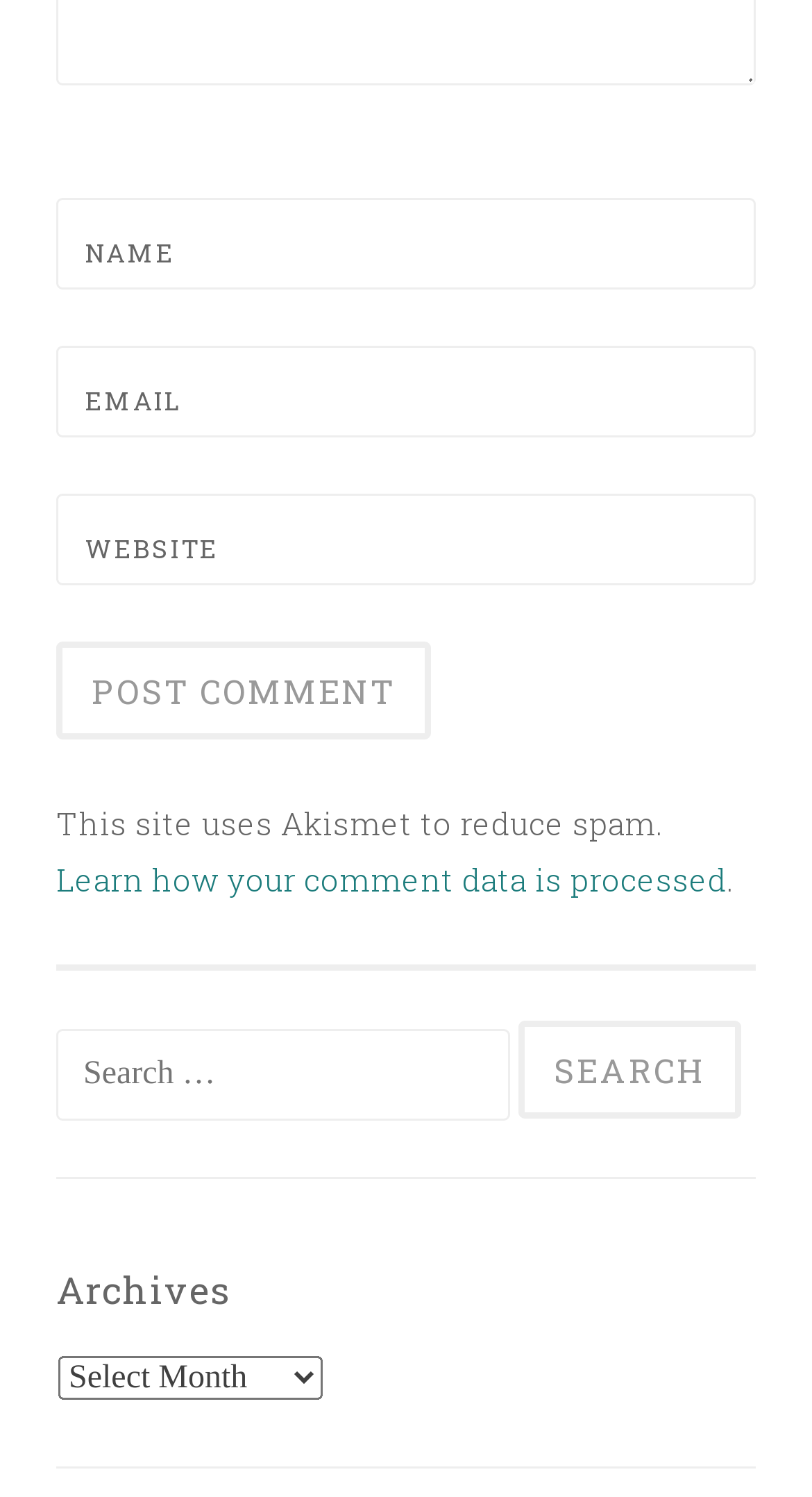Please identify the bounding box coordinates of the clickable element to fulfill the following instruction: "Enter your name". The coordinates should be four float numbers between 0 and 1, i.e., [left, top, right, bottom].

[0.069, 0.132, 0.931, 0.193]